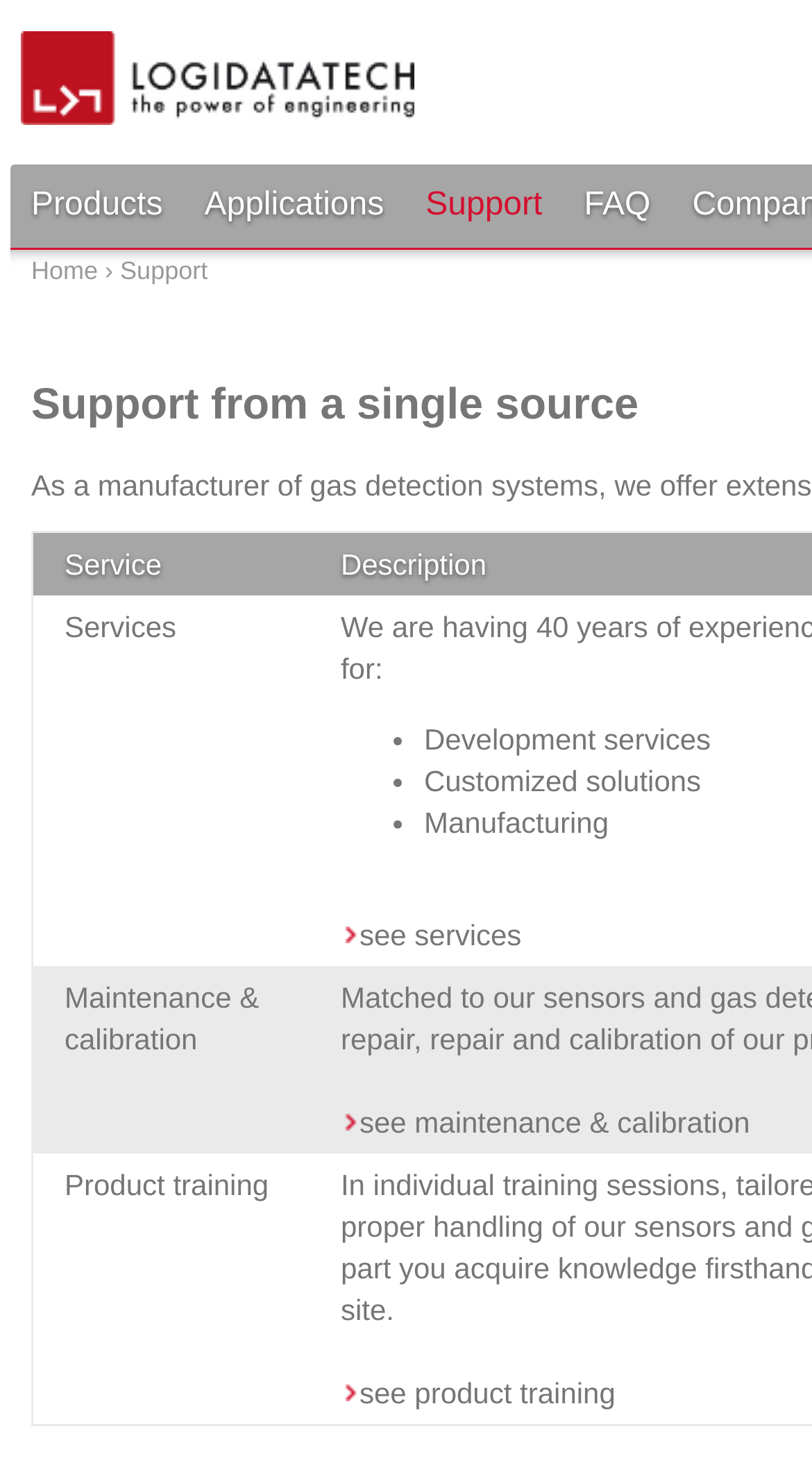How many service categories are listed?
Please craft a detailed and exhaustive response to the question.

I counted the number of grid cells under the 'Service' column header, which are 'Services', 'Maintenance & calibration', and 'Product training', so there are 3 service categories listed.